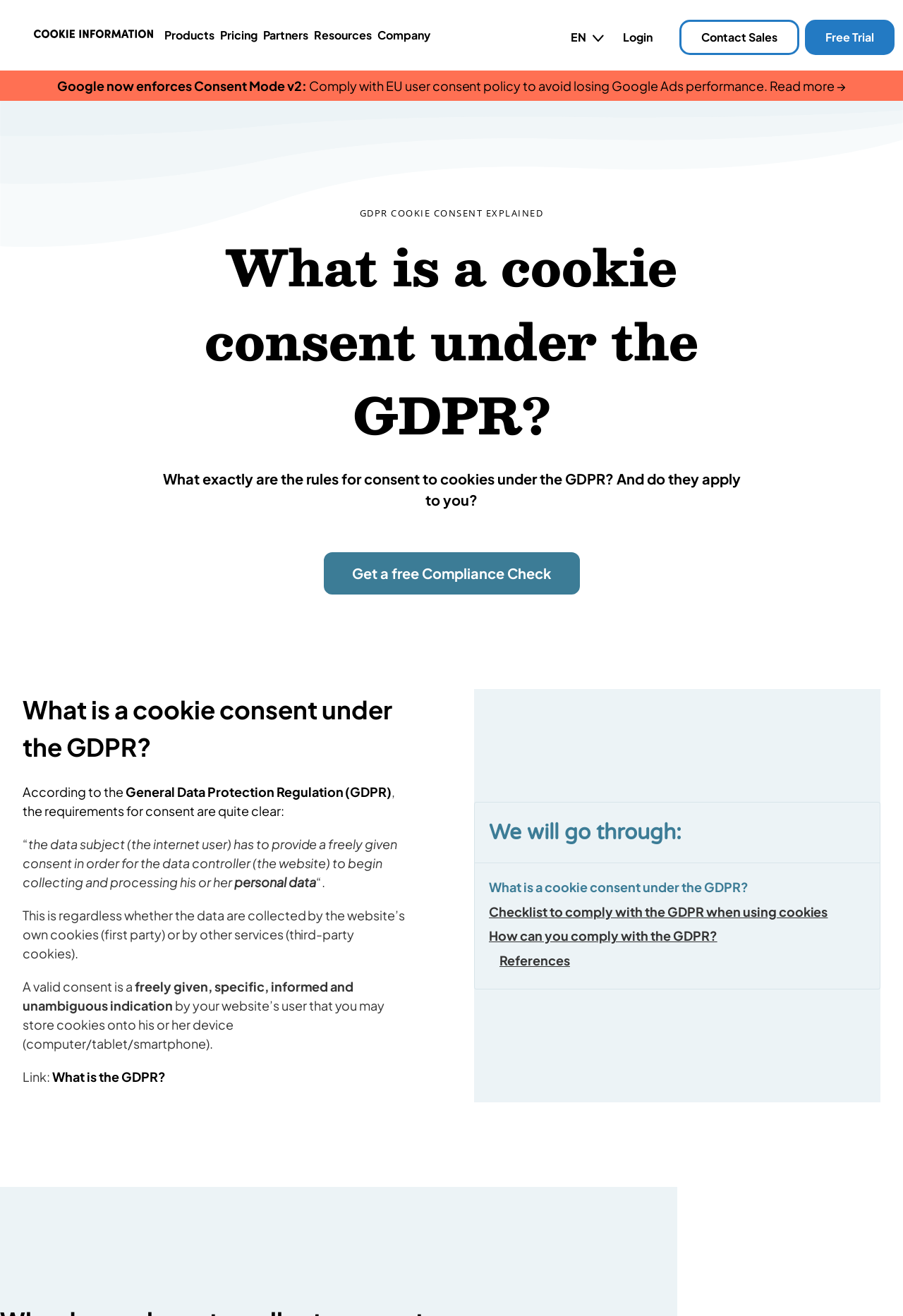What is the main topic of this webpage?
Based on the content of the image, thoroughly explain and answer the question.

Based on the webpage content, I can see that the main topic is about cookie consent under the General Data Protection Regulation (GDPR). The webpage provides explanations and guidelines on how to comply with the GDPR when using cookies.